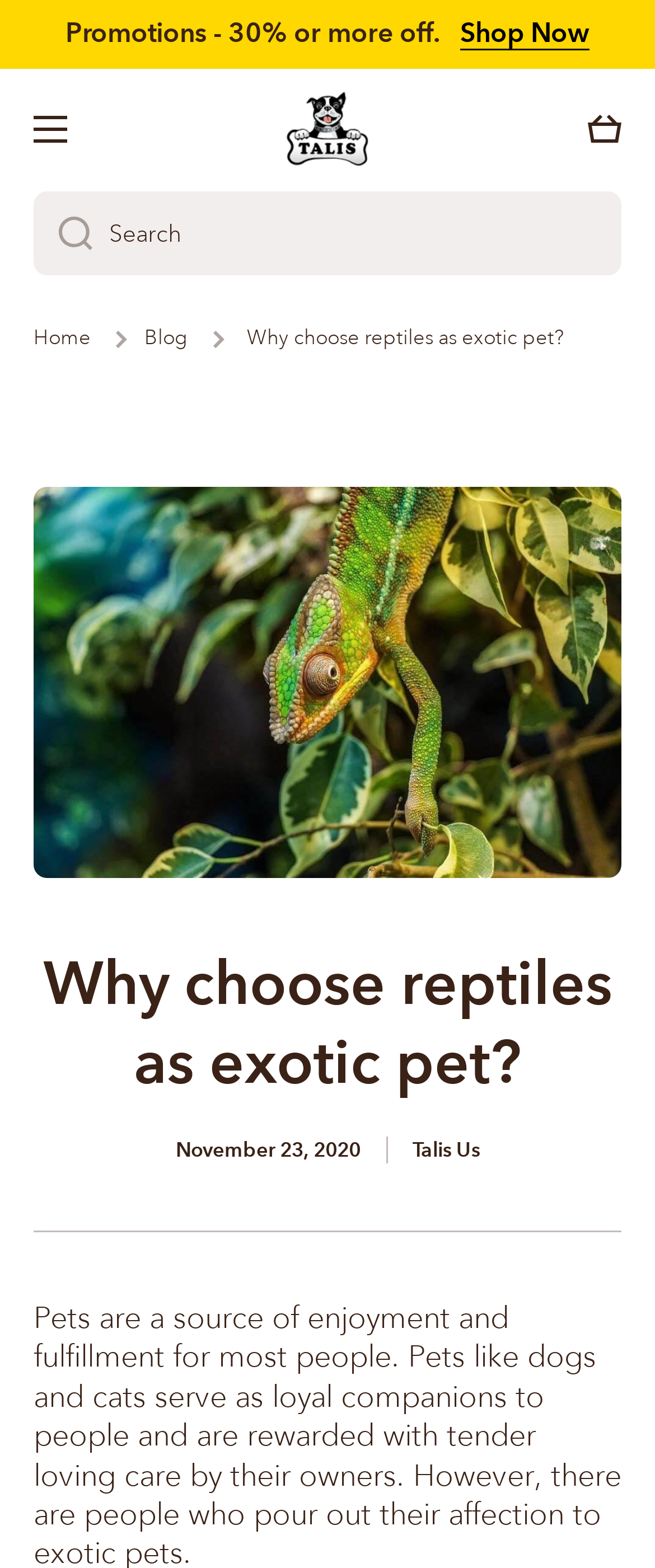What is the discount percentage on the promotion?
Answer the question with a single word or phrase by looking at the picture.

30% or more